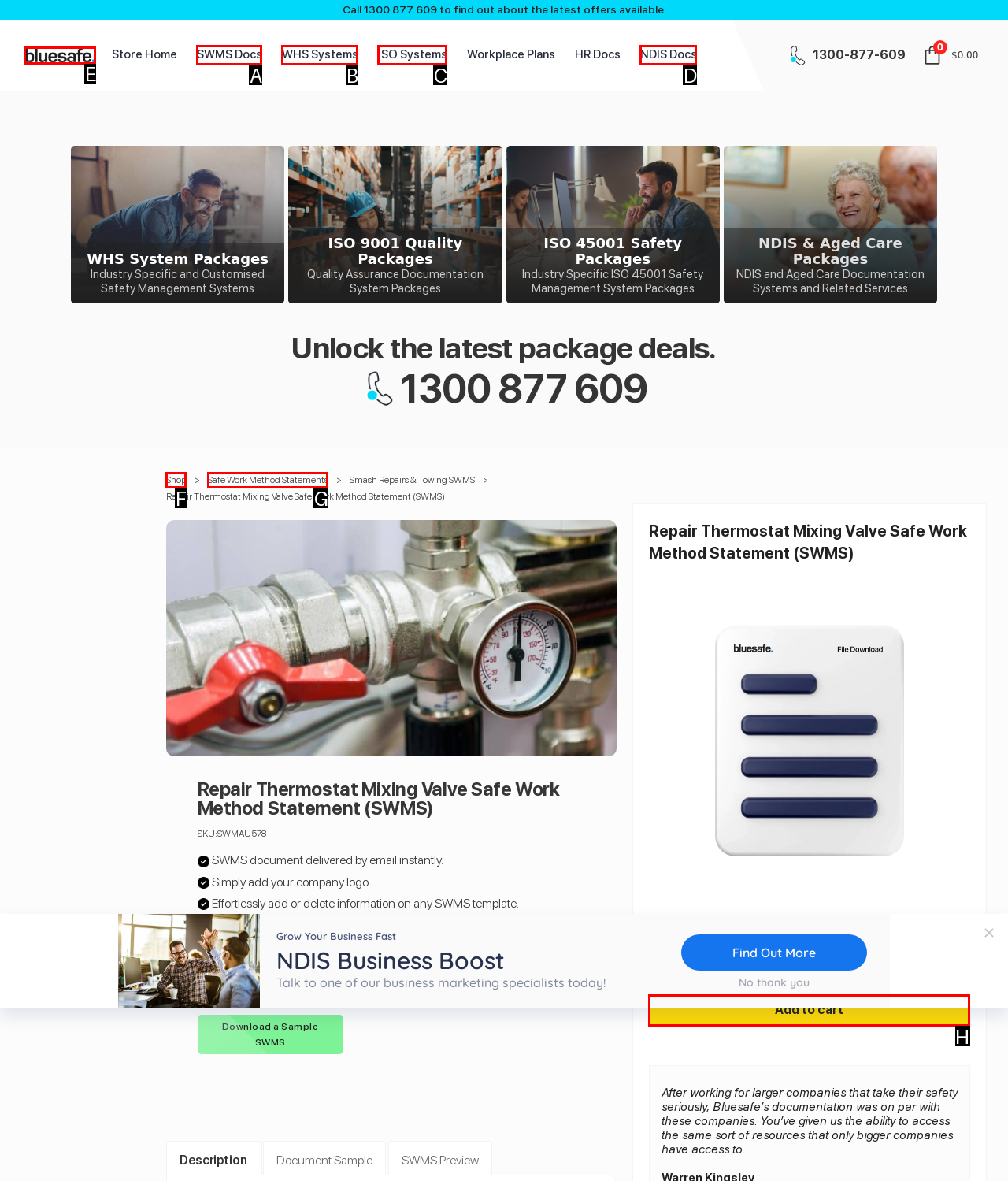Tell me which element should be clicked to achieve the following objective: Add to cart
Reply with the letter of the correct option from the displayed choices.

H